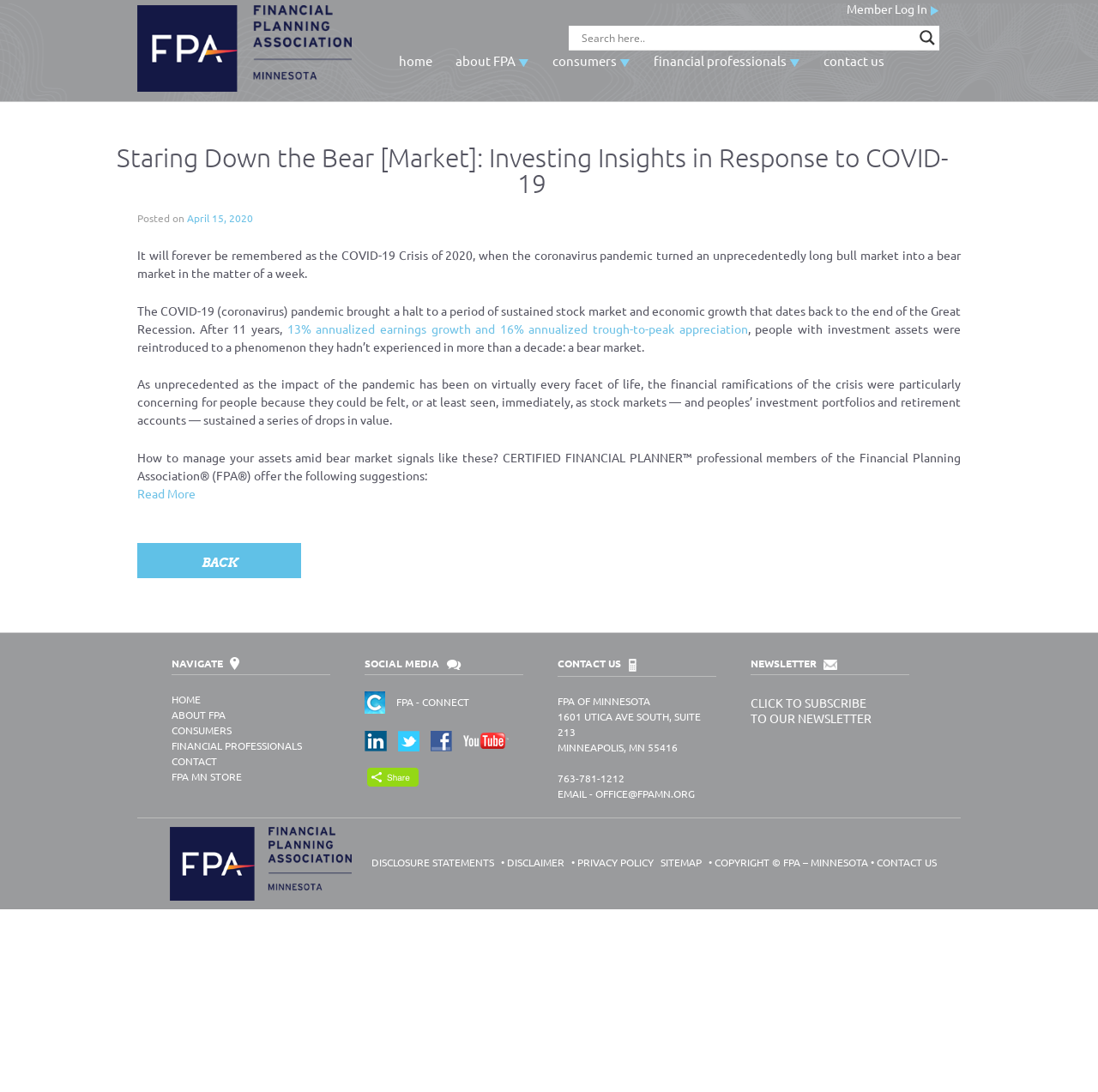Specify the bounding box coordinates of the area to click in order to follow the given instruction: "Log in as a member."

[0.771, 0.001, 0.845, 0.015]